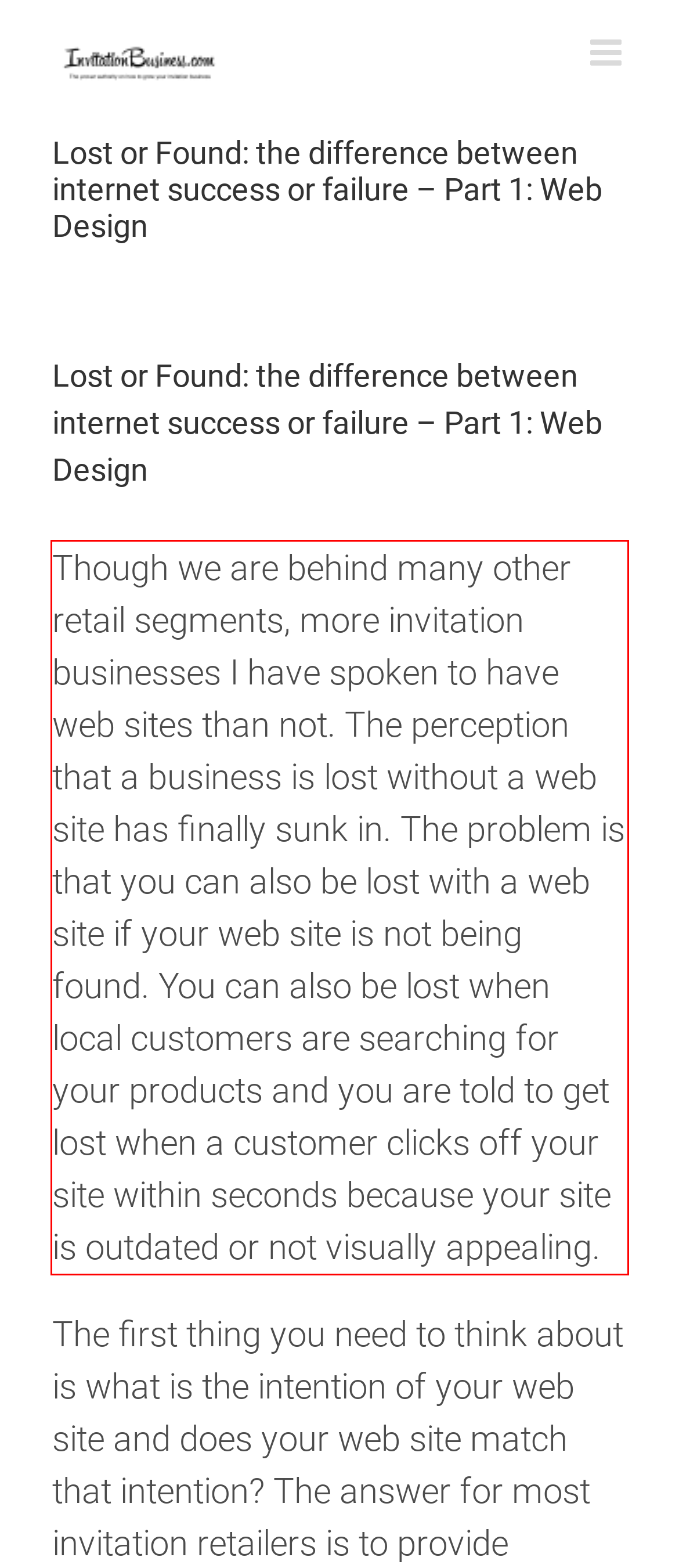Look at the screenshot of the webpage, locate the red rectangle bounding box, and generate the text content that it contains.

Though we are behind many other retail segments, more invitation businesses I have spoken to have web sites than not. The perception that a business is lost without a web site has finally sunk in. The problem is that you can also be lost with a web site if your web site is not being found. You can also be lost when local customers are searching for your products and you are told to get lost when a customer clicks off your site within seconds because your site is outdated or not visually appealing.